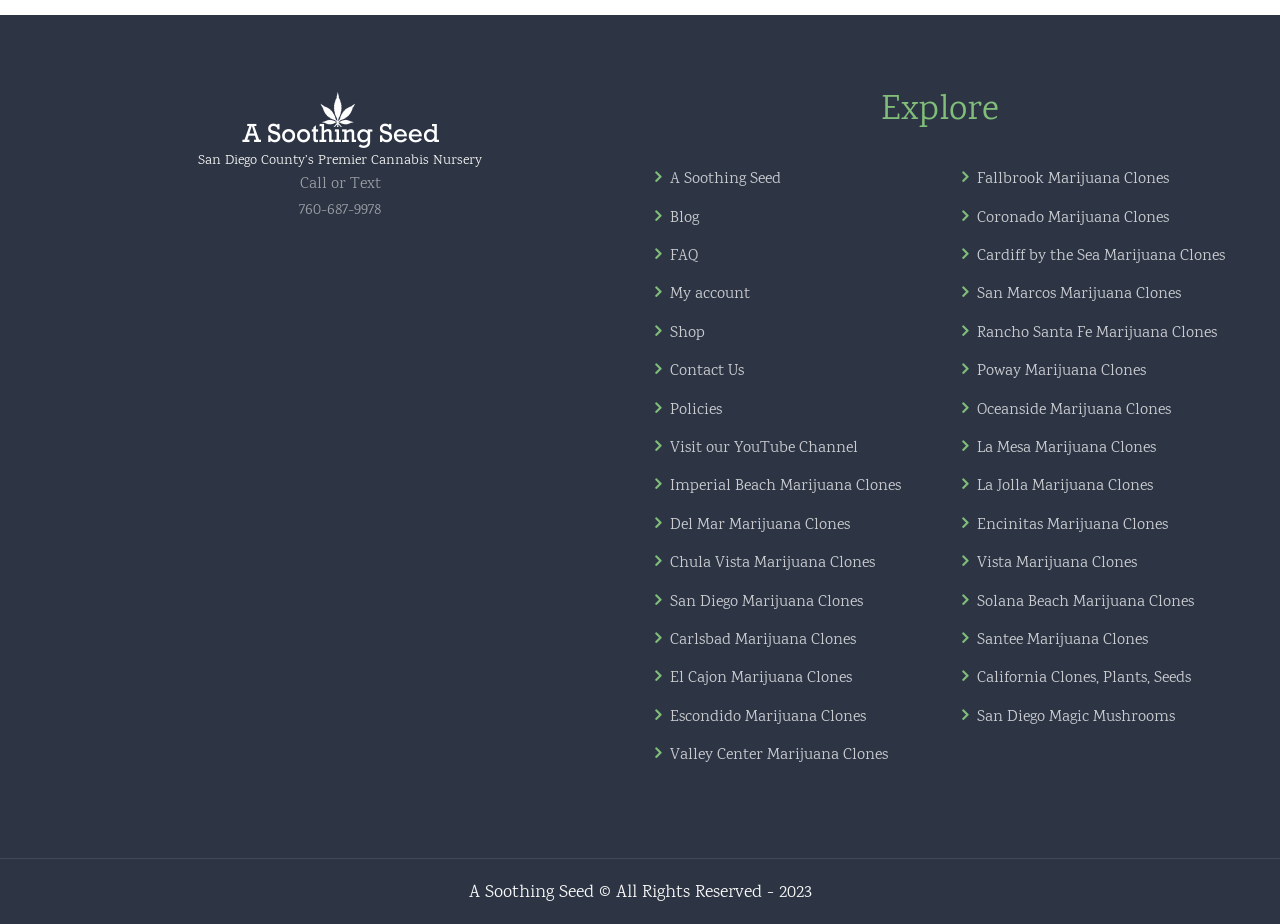Using the given element description, provide the bounding box coordinates (top-left x, top-left y, bottom-right x, bottom-right y) for the corresponding UI element in the screenshot: Rancho Santa Fe Marijuana Clones

[0.752, 0.349, 0.957, 0.391]